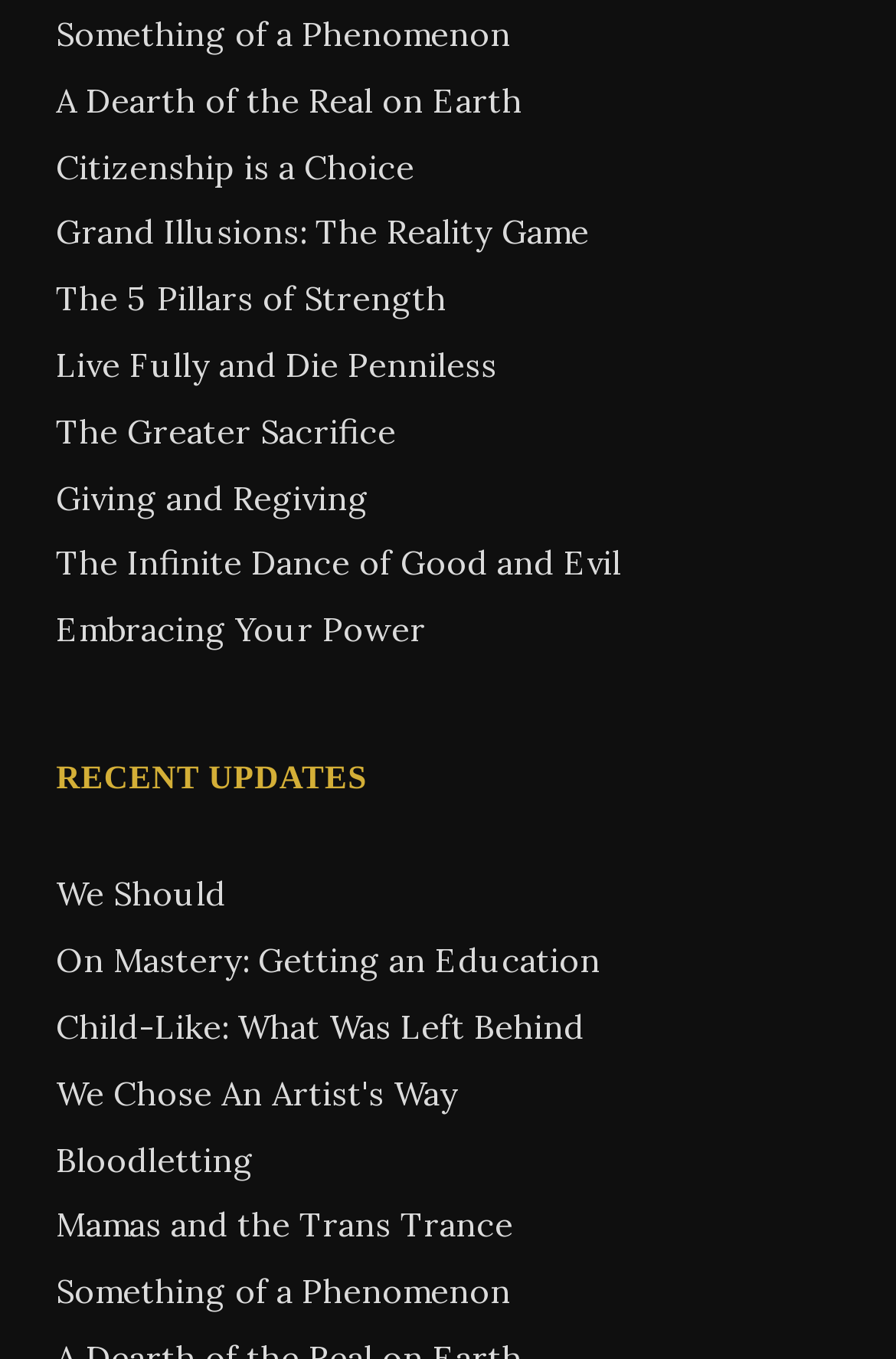Find the bounding box coordinates of the clickable region needed to perform the following instruction: "click on 'Something of a Phenomenon'". The coordinates should be provided as four float numbers between 0 and 1, i.e., [left, top, right, bottom].

[0.062, 0.01, 0.57, 0.041]